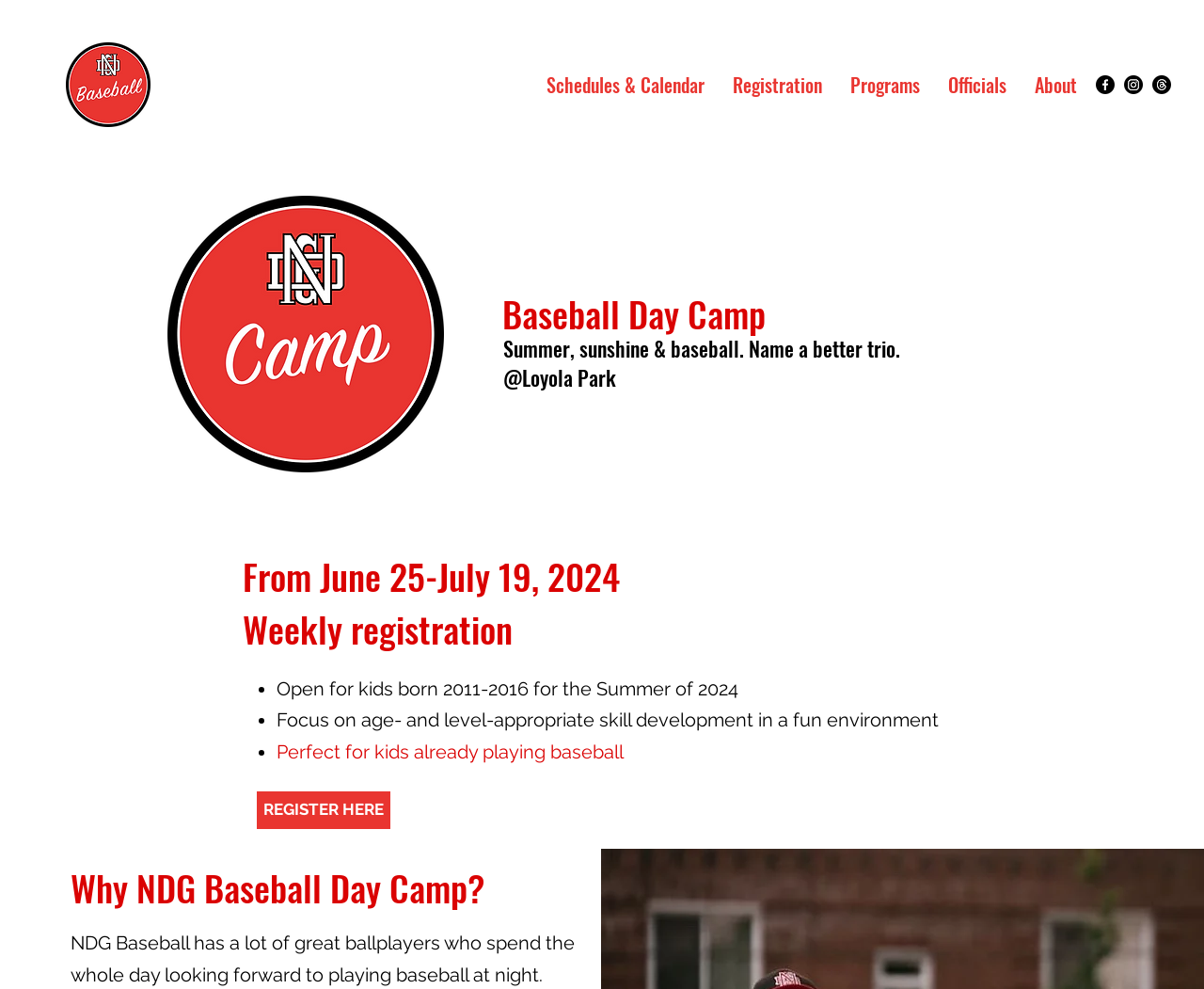Please identify the bounding box coordinates of the element's region that needs to be clicked to fulfill the following instruction: "Open Registration page". The bounding box coordinates should consist of four float numbers between 0 and 1, i.e., [left, top, right, bottom].

[0.597, 0.071, 0.695, 0.1]